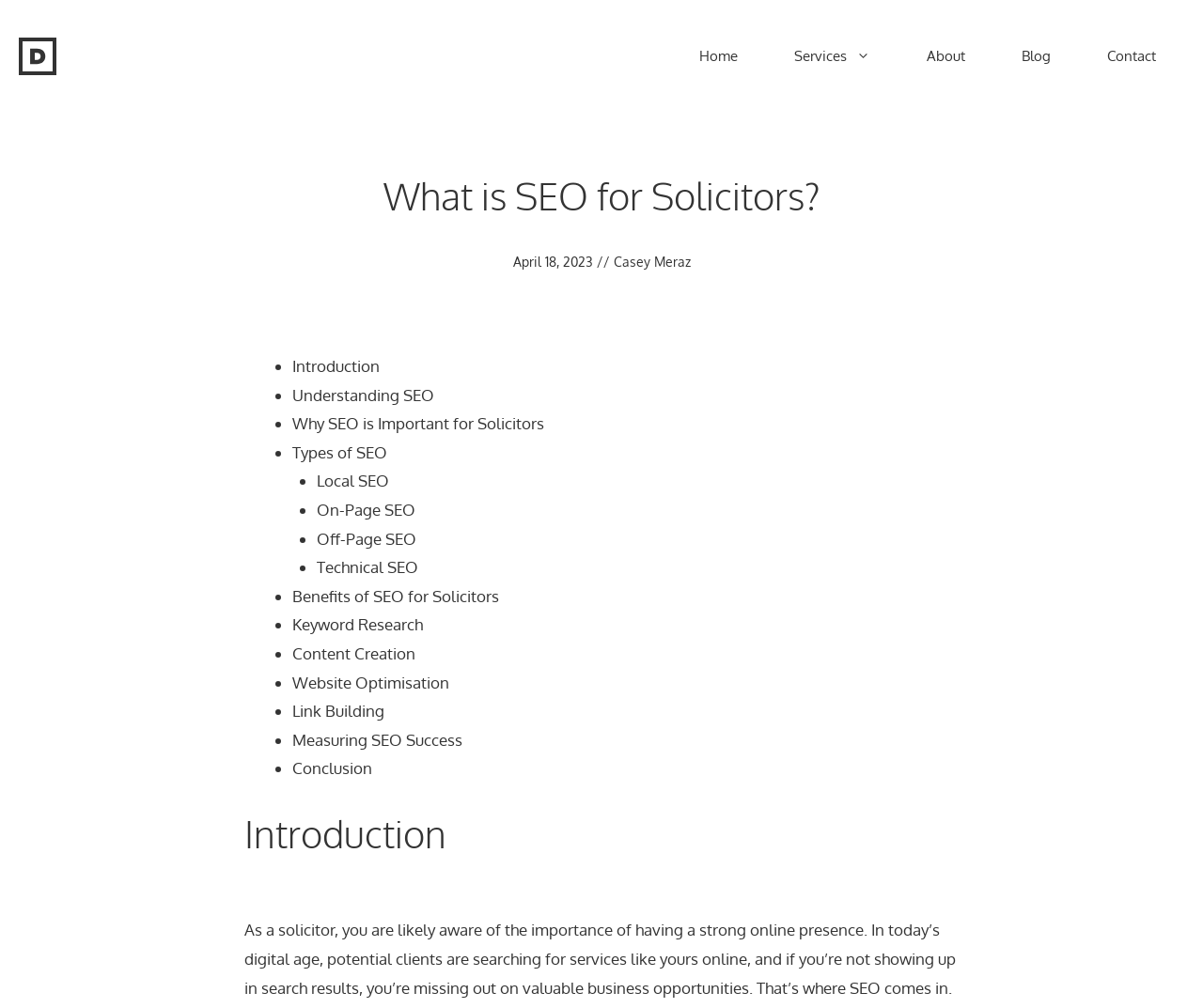Specify the bounding box coordinates of the area that needs to be clicked to achieve the following instruction: "Read the article published on 'April 18, 2023'".

[0.426, 0.252, 0.493, 0.267]